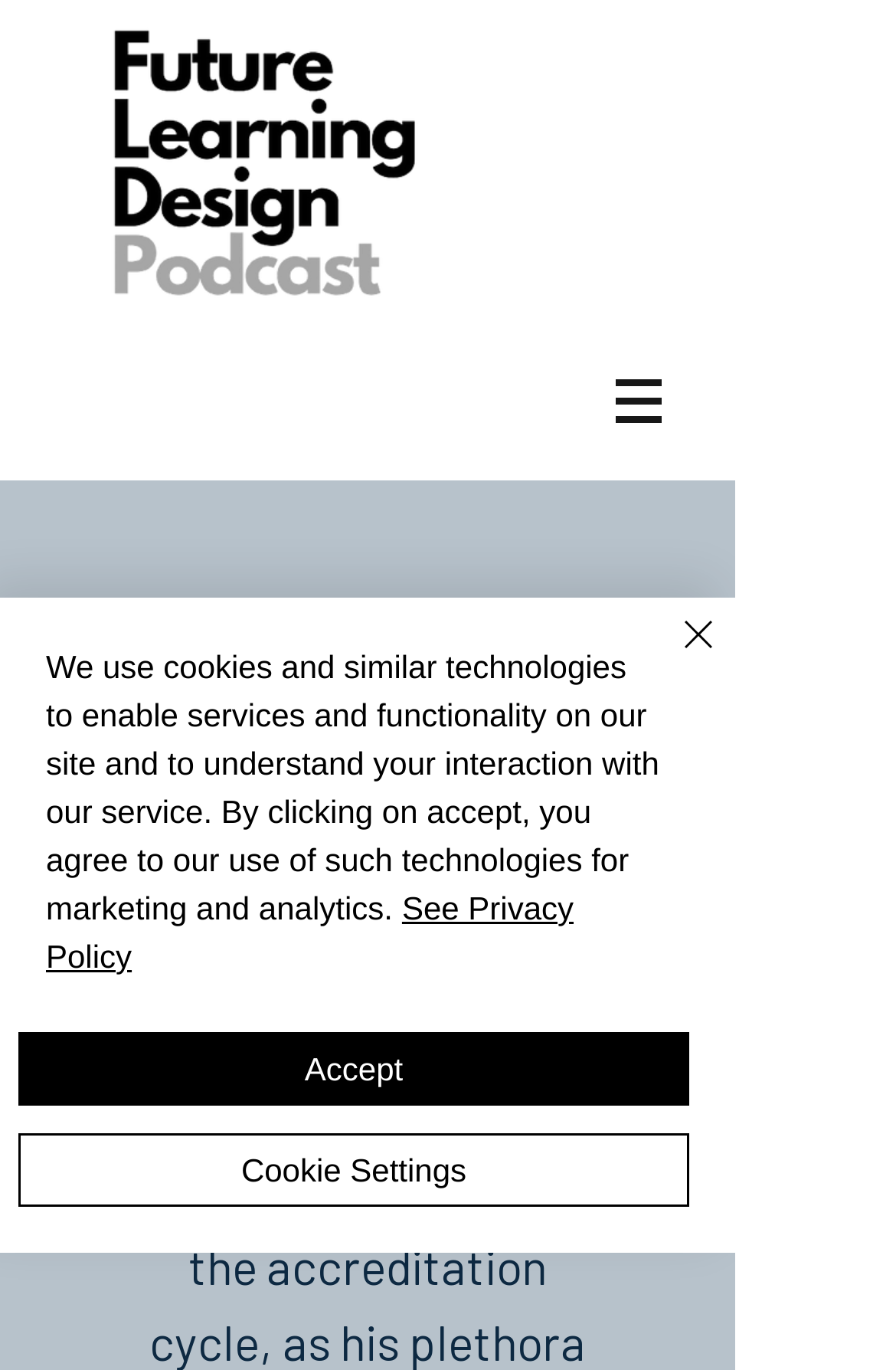Using the given description, provide the bounding box coordinates formatted as (top-left x, top-left y, bottom-right x, bottom-right y), with all values being floating point numbers between 0 and 1. Description: See Privacy Policy

[0.051, 0.649, 0.64, 0.711]